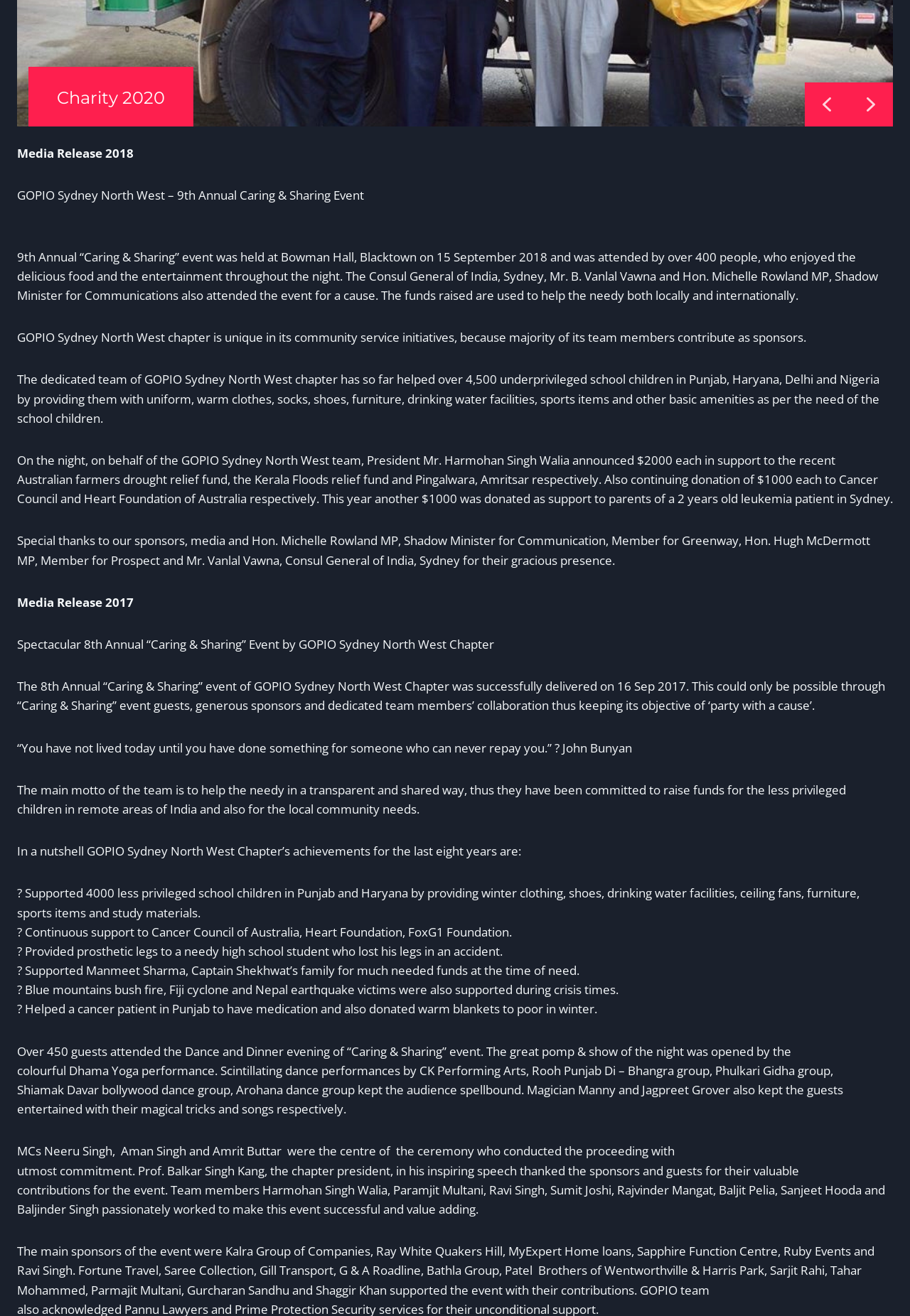Locate the bounding box of the UI element with the following description: "Scroll to top".

[0.945, 0.318, 0.977, 0.34]